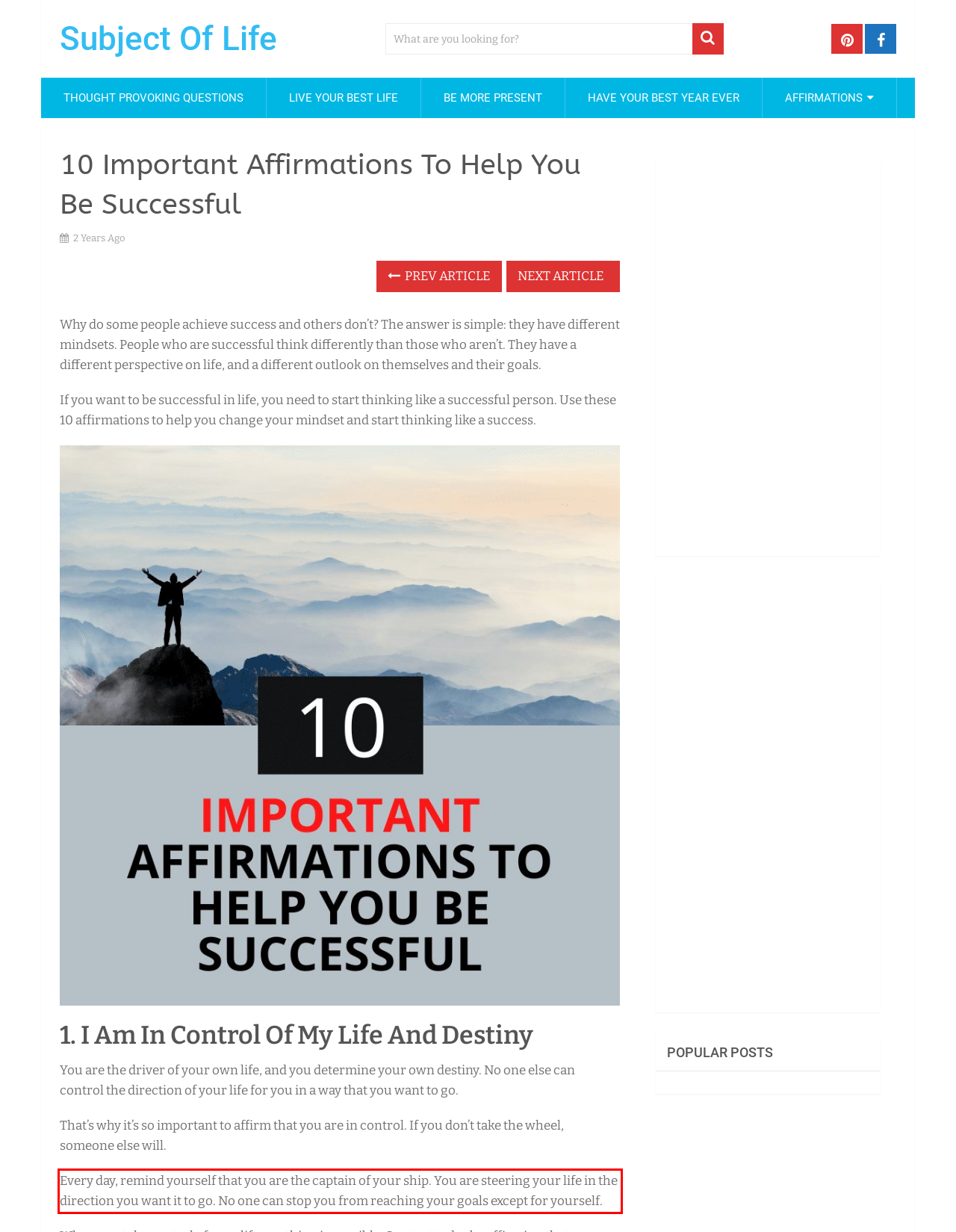Identify and transcribe the text content enclosed by the red bounding box in the given screenshot.

Every day, remind yourself that you are the captain of your ship. You are steering your life in the direction you want it to go. No one can stop you from reaching your goals except for yourself.